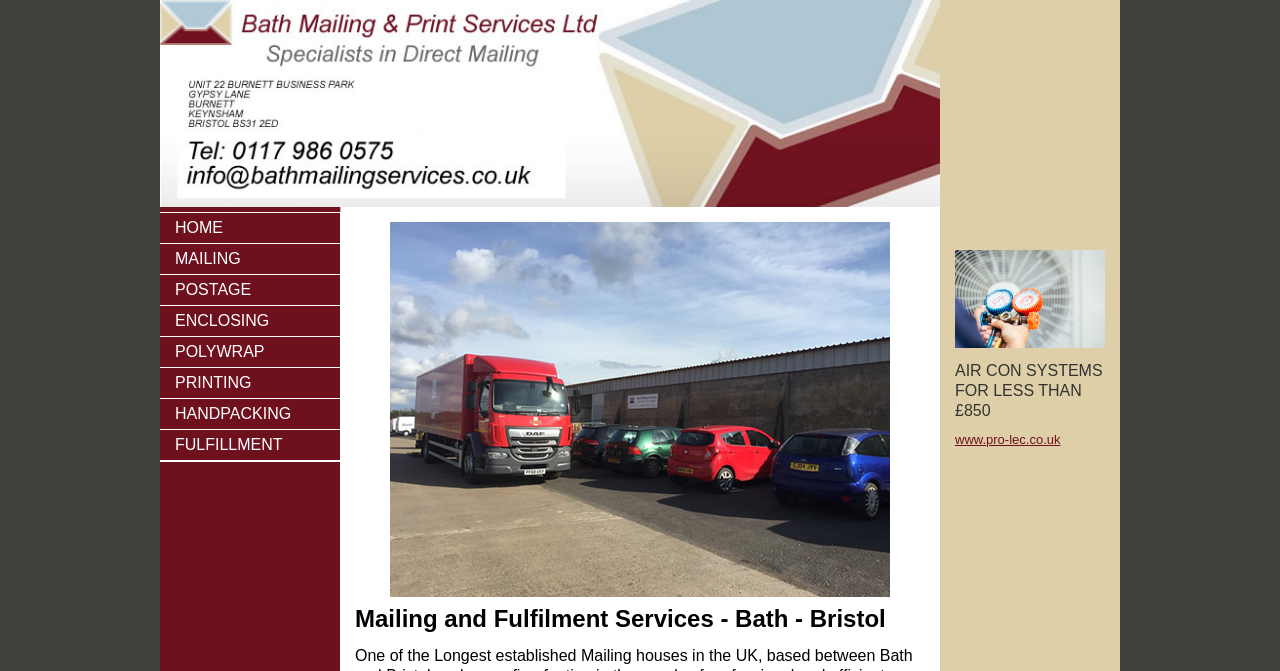Answer with a single word or phrase: 
What is the company name on the webpage?

Bath Mailing & Print Services